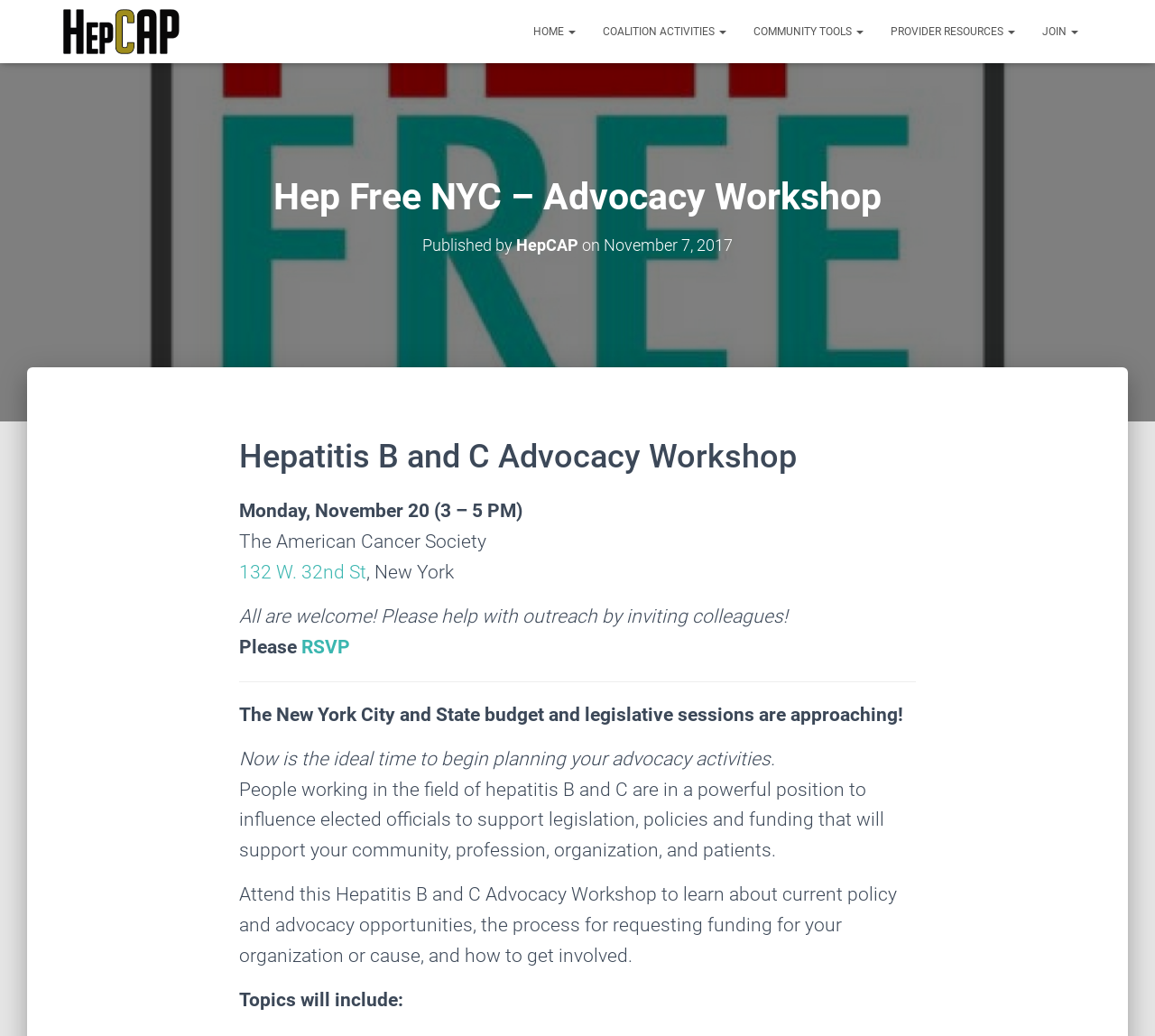Where is the Hepatitis B and C Advocacy Workshop being held? Look at the image and give a one-word or short phrase answer.

The American Cancer Society